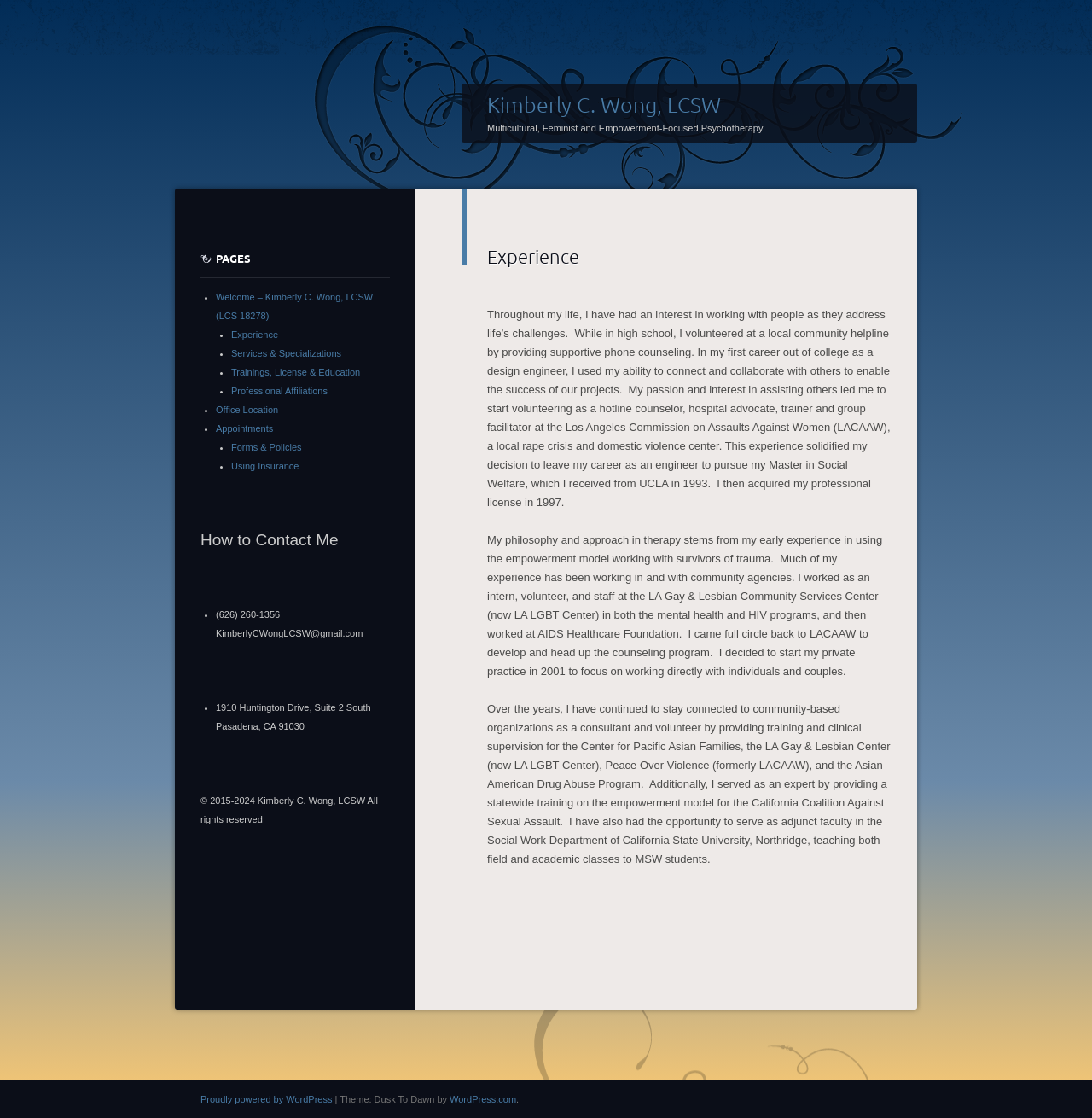Please give a succinct answer to the question in one word or phrase:
Where is Kimberly C. Wong's office located?

South Pasadena, CA 91030